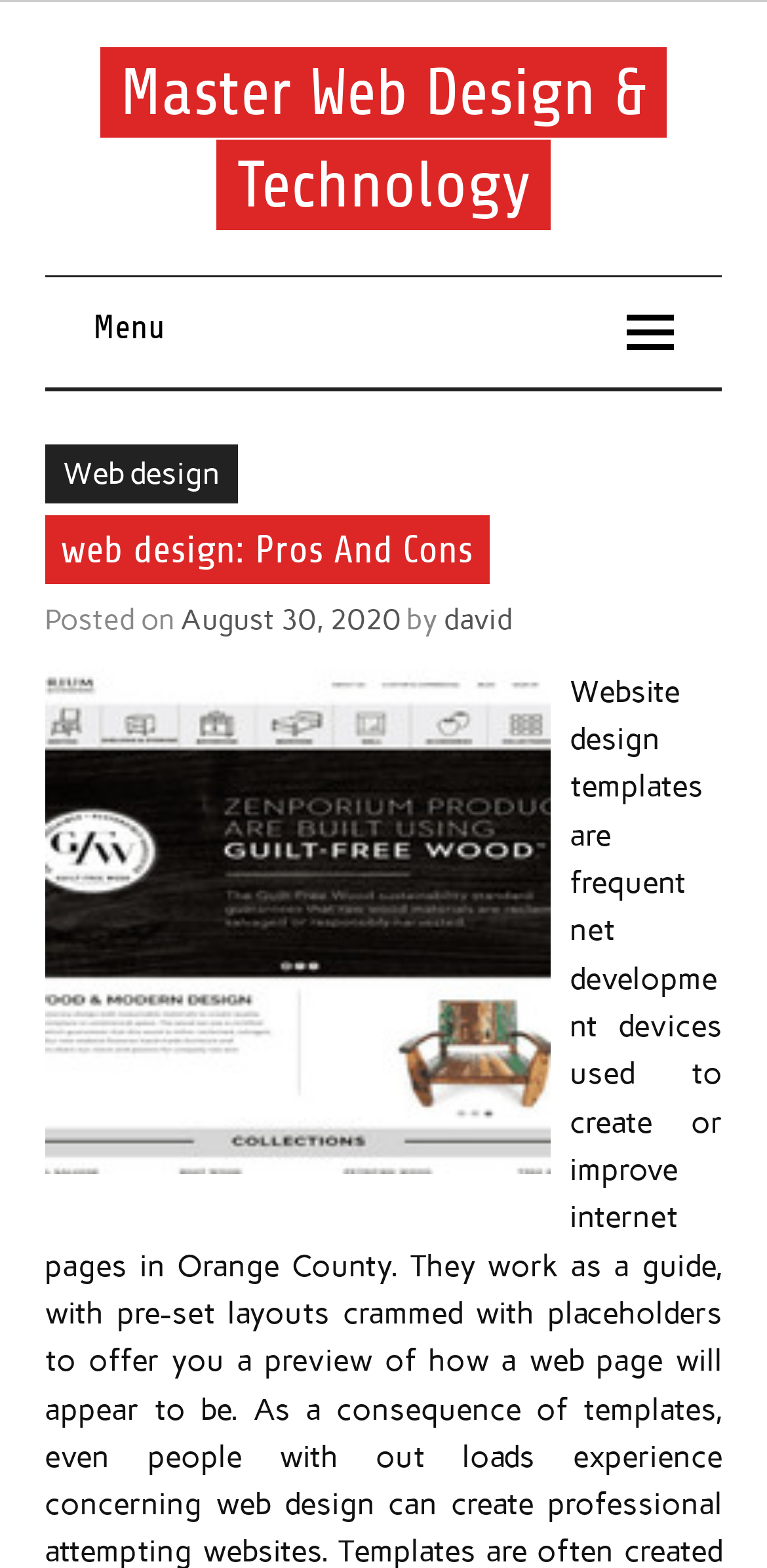What is the category of the article?
Provide a short answer using one word or a brief phrase based on the image.

Web design